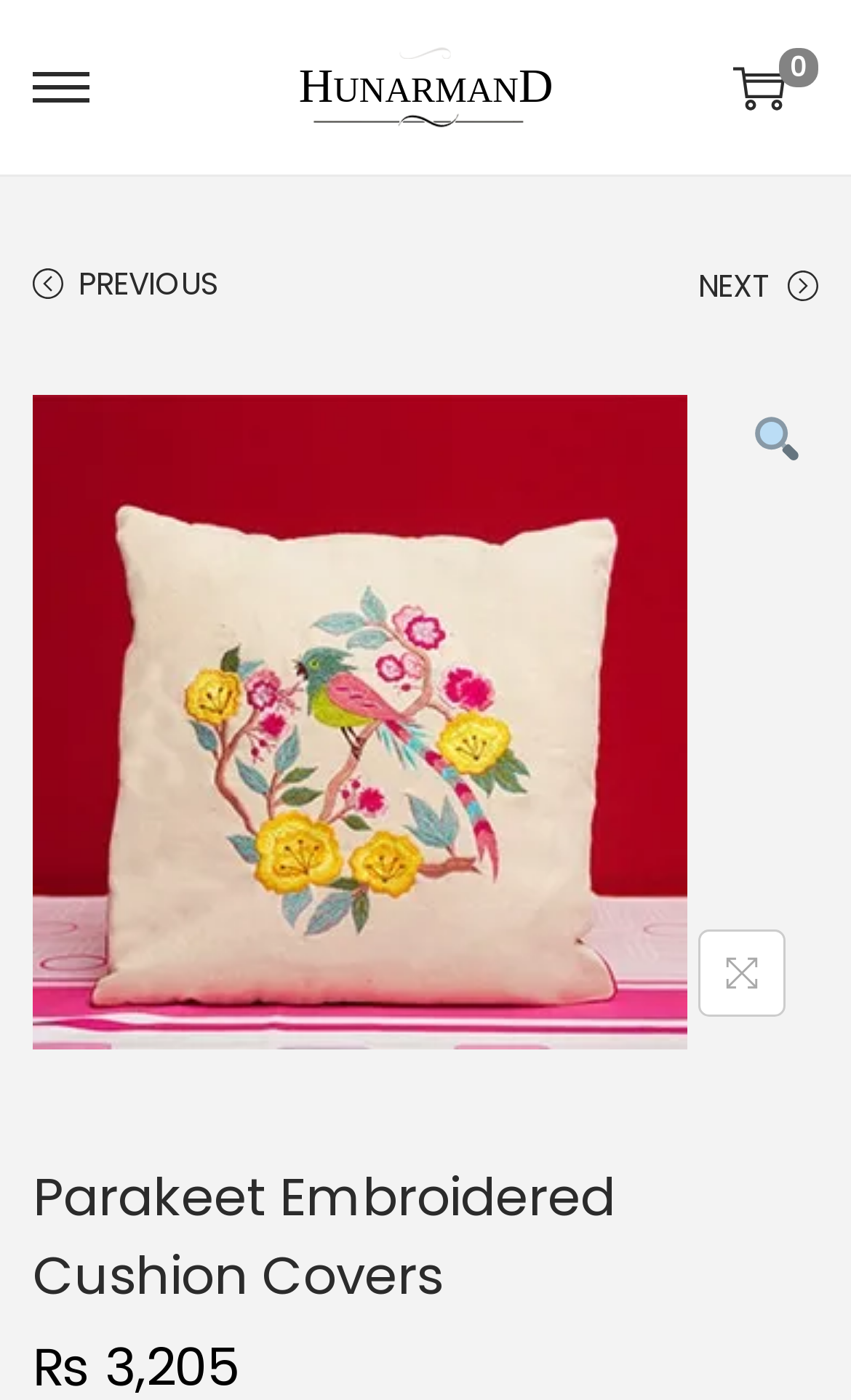Answer the question below in one word or phrase:
Is there a search function on this page?

Yes